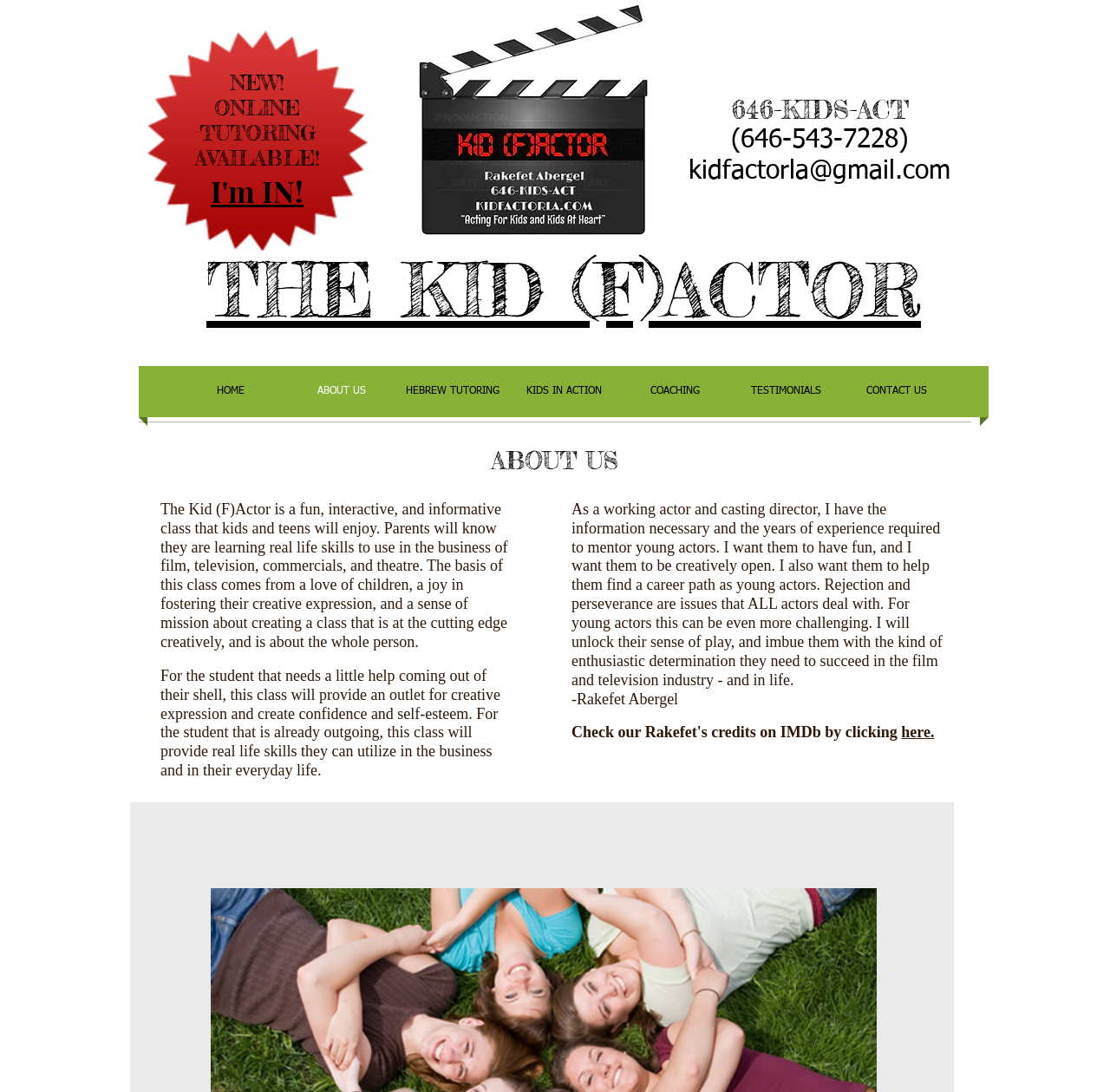What is the name of the class described on this webpage?
Based on the visual details in the image, please answer the question thoroughly.

The webpage has a heading 'THE KID (F)ACTOR' which suggests that the class being described is called 'The Kid (F)Actor'. This is further supported by the text 'The Kid (F)Actor is a fun, interactive, and informative class...' which provides more information about the class.